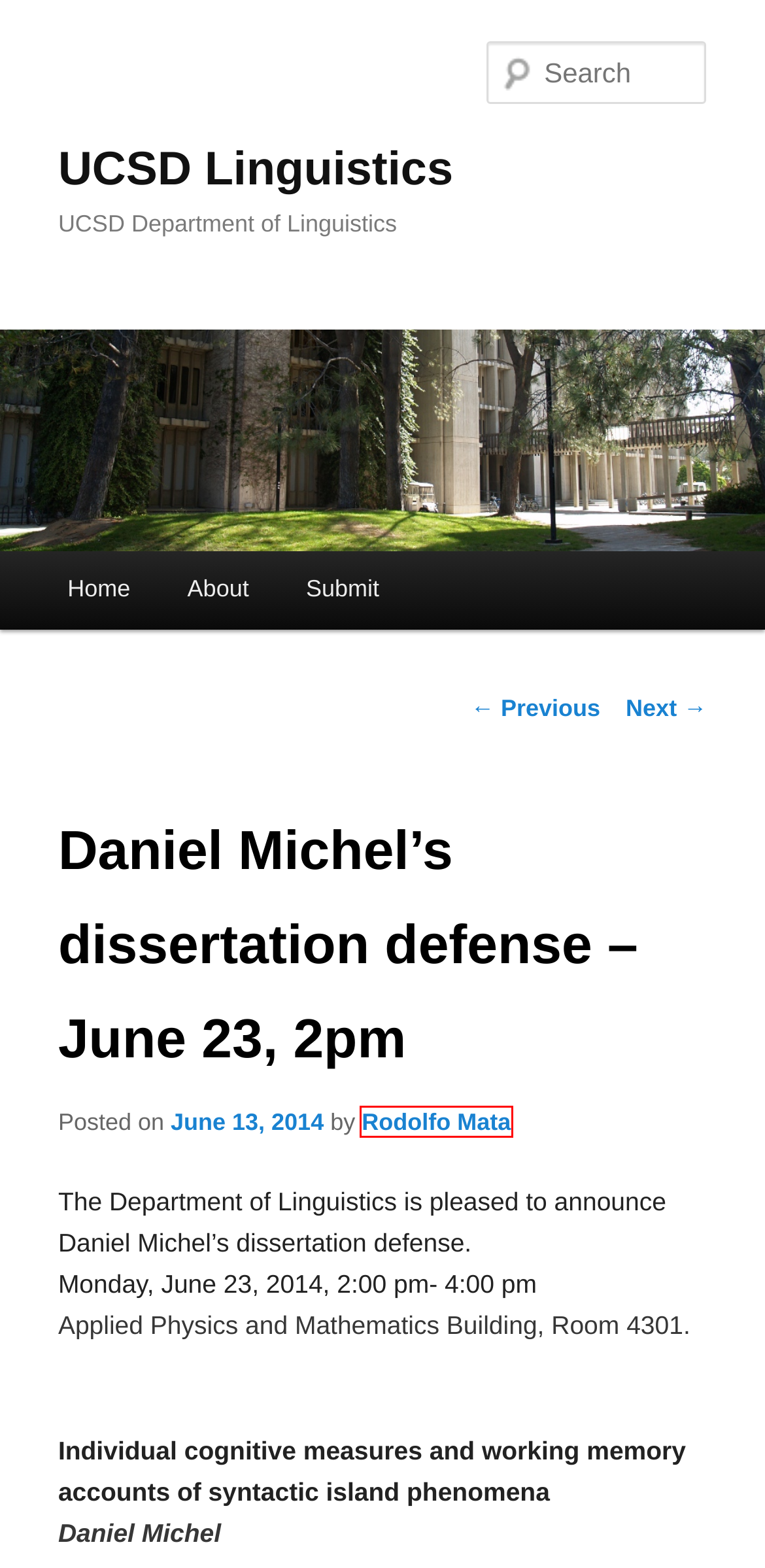You are given a webpage screenshot where a red bounding box highlights an element. Determine the most fitting webpage description for the new page that loads after clicking the element within the red bounding box. Here are the candidates:
A. Lara Hochstein’s dissertation defense – June 26, 10am | UCSD Linguistics
B. UCSD Linguistics | UCSD Department of Linguistics
C. Graduate Students | UCSD Linguistics
D. About | UCSD Linguistics
E. Submit | UCSD Linguistics
F. Free hit counter for blog and website No registration & No Email
G. Dan Michel successfully defends dissertation | UCSD Linguistics
H. Rodolfo Mata | UCSD Linguistics

H